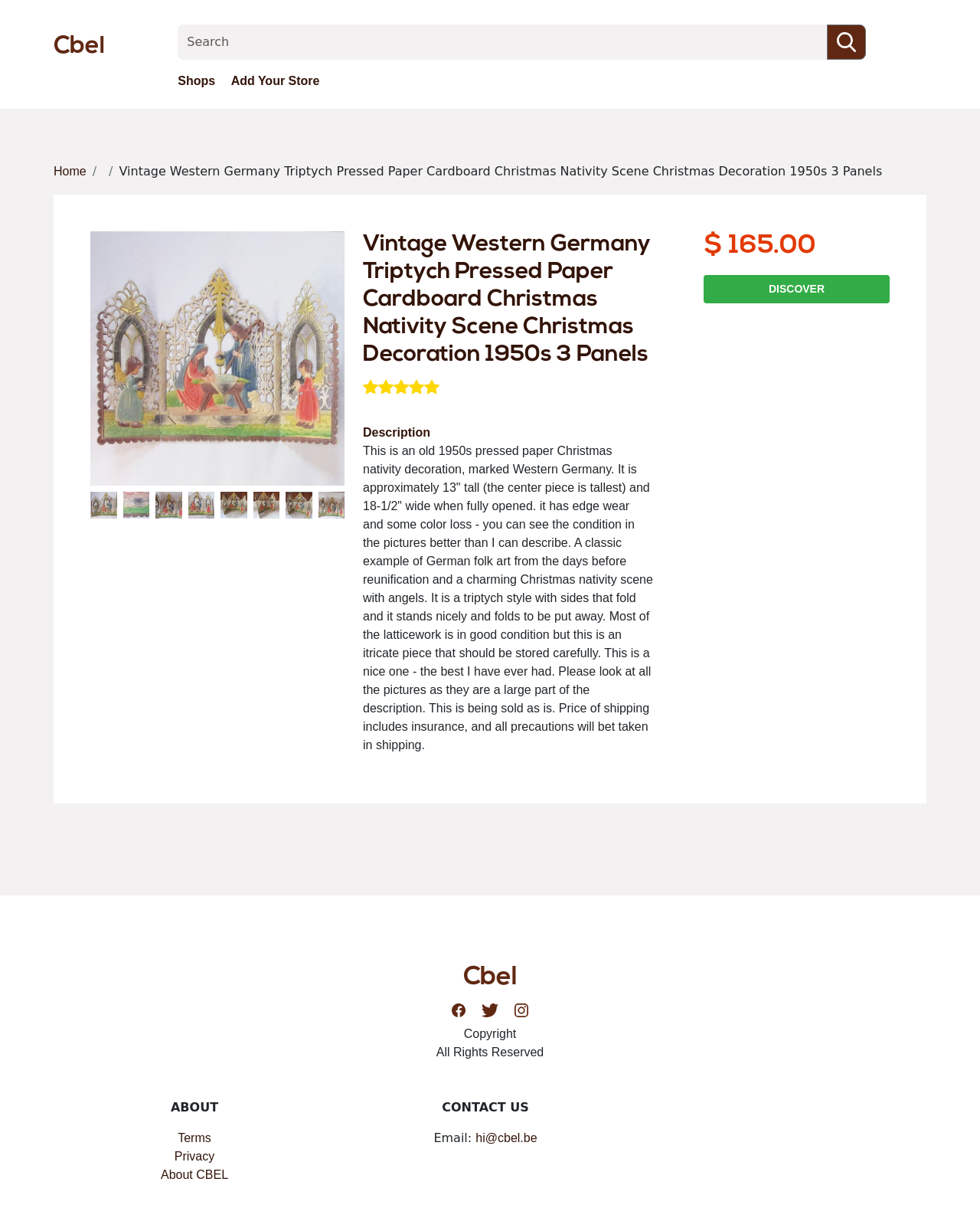Could you specify the bounding box coordinates for the clickable section to complete the following instruction: "view product details"?

[0.37, 0.189, 0.699, 0.302]